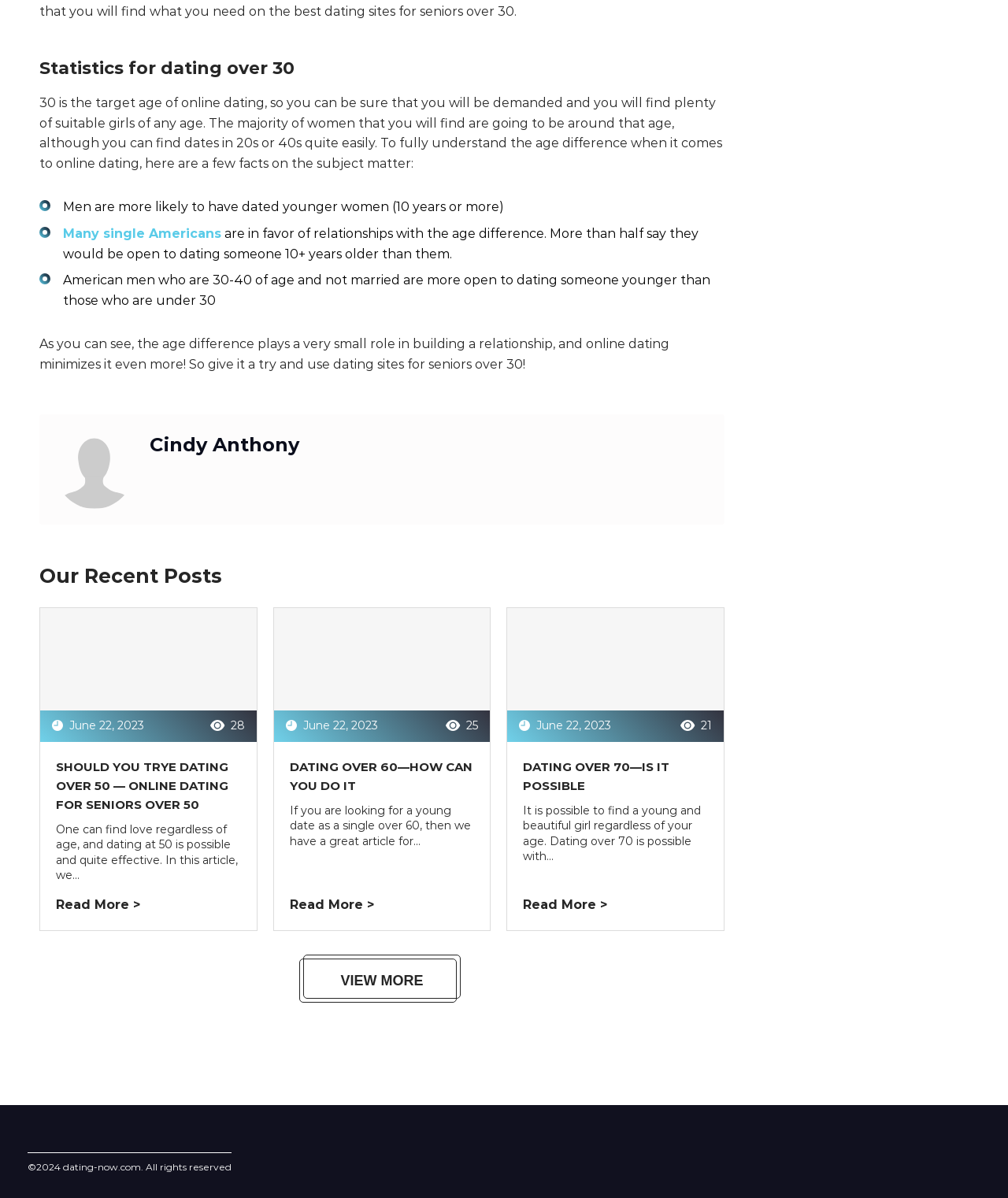Please determine the bounding box coordinates of the element to click on in order to accomplish the following task: "Visit the link to Cindy Anthony's profile". Ensure the coordinates are four float numbers ranging from 0 to 1, i.e., [left, top, right, bottom].

[0.148, 0.361, 0.297, 0.38]